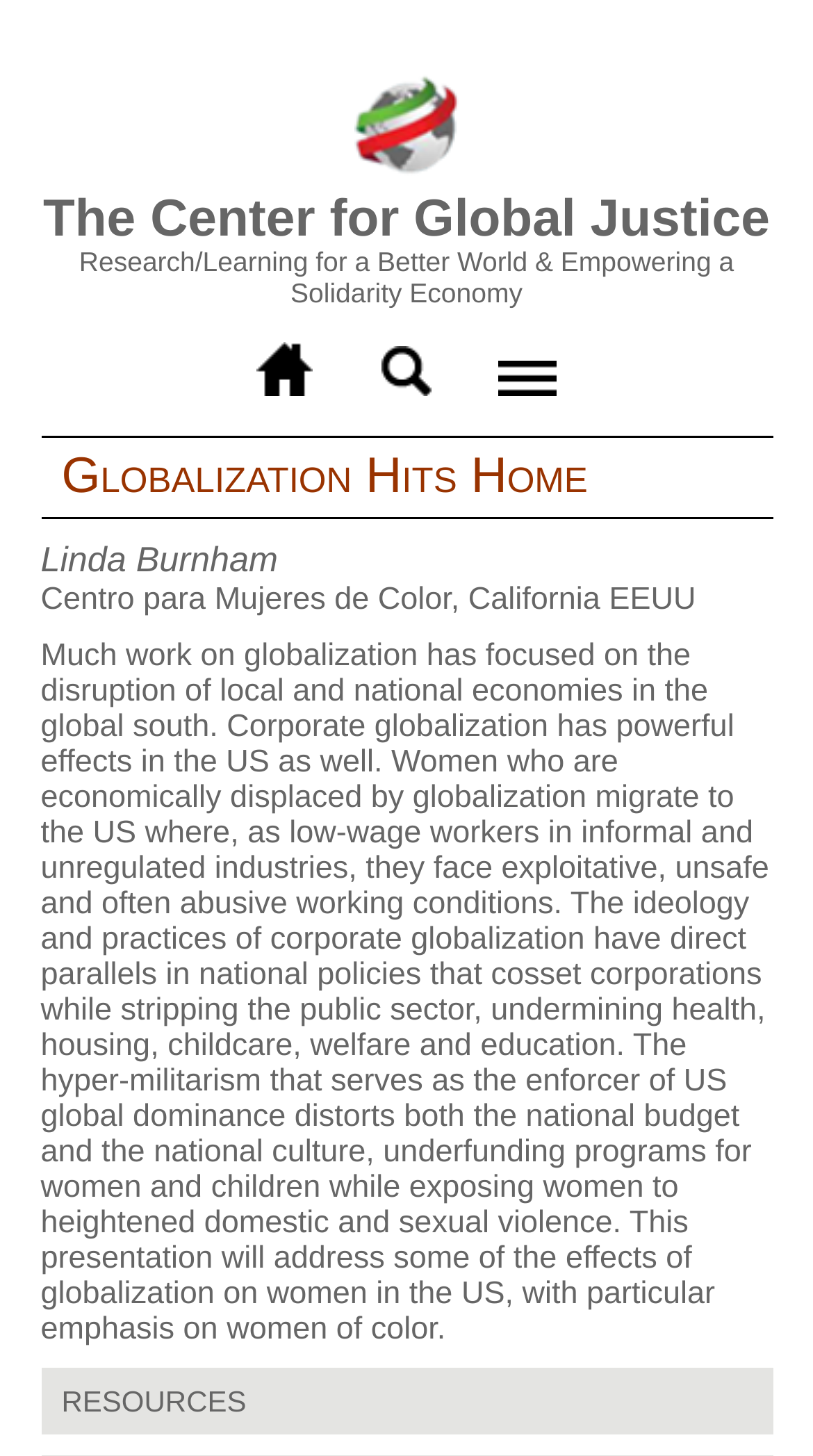Answer the question below with a single word or a brief phrase: 
What is the name of the organization mentioned in the webpage?

The Center for Global Justice